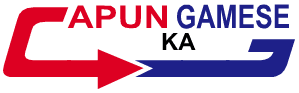Summarize the image with a detailed description that highlights all prominent details.

The image features a stylized logo for "APUN GAMESE," characterized by bold, red and blue typography. The word "APUN" is prominently displayed in red, while "GAMESE" is highlighted in blue, emphasizing a dynamic contrast. An arrow, pointing to the right, underscores the logo, suggesting movement or direction in gaming, possibly indicating progress or advancement associated with the brand. The overall design exudes an energetic and engaging aesthetic, likely appealing to gamers seeking new experiences. This logo likely represents a platform or community focused on providing free downloads and resources for PC games.